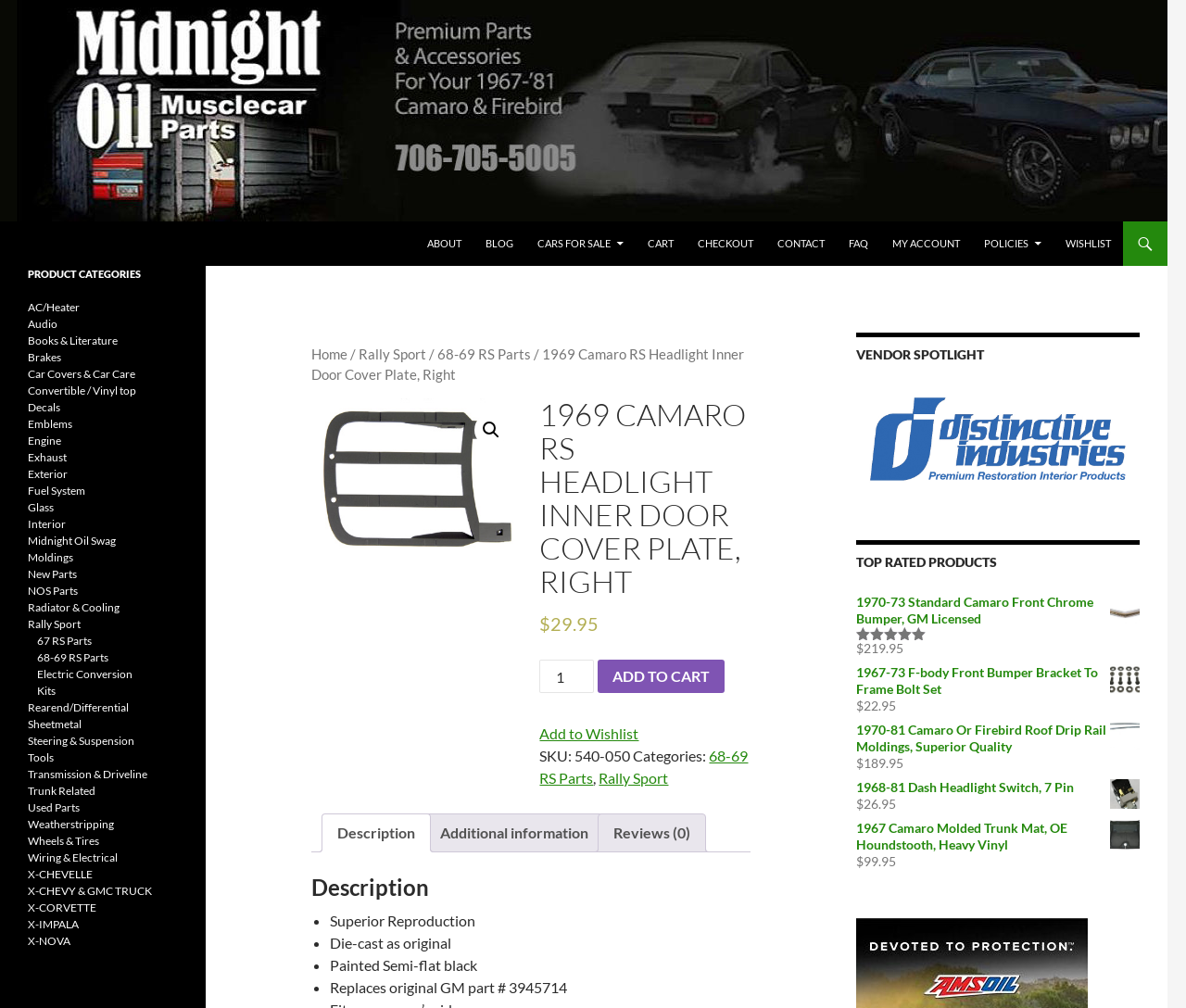What is the category of the 1967-73 F-body Front Bumper Bracket To Frame Bolt Set?
Give a detailed and exhaustive answer to the question.

The category of the 1967-73 F-body Front Bumper Bracket To Frame Bolt Set can be found in the 'TOP RATED PRODUCTS' section, where it is listed under the category '68-69 RS Parts'.